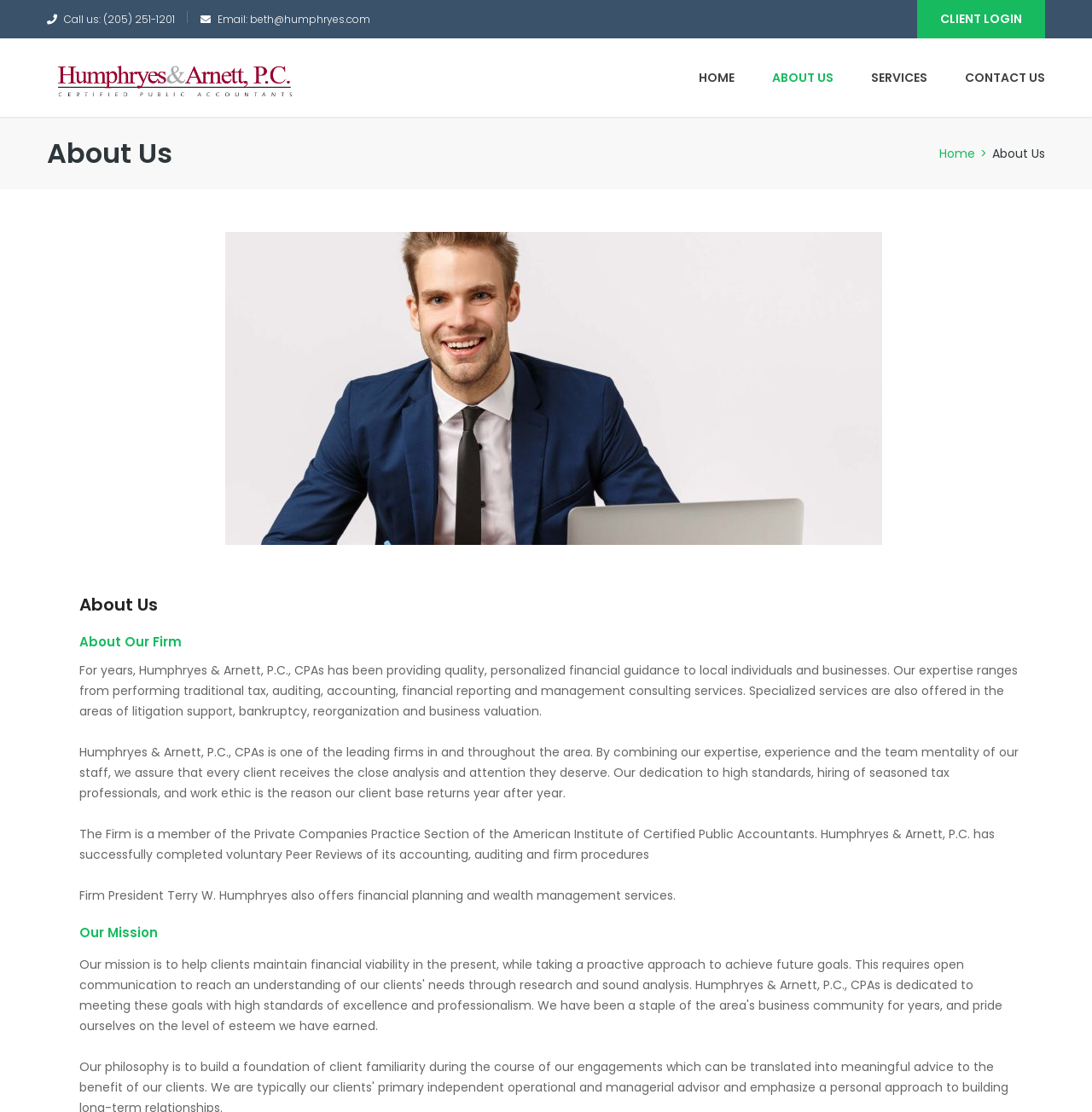Identify the bounding box coordinates for the element that needs to be clicked to fulfill this instruction: "Contact the company via email". Provide the coordinates in the format of four float numbers between 0 and 1: [left, top, right, bottom].

[0.199, 0.011, 0.339, 0.024]